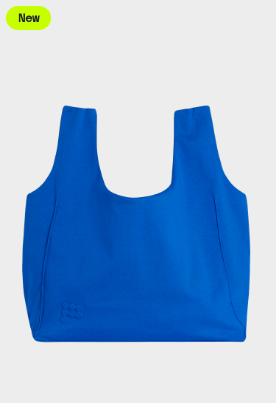Respond to the question below with a single word or phrase:
What is the brand of the tote bag?

PANGAIA